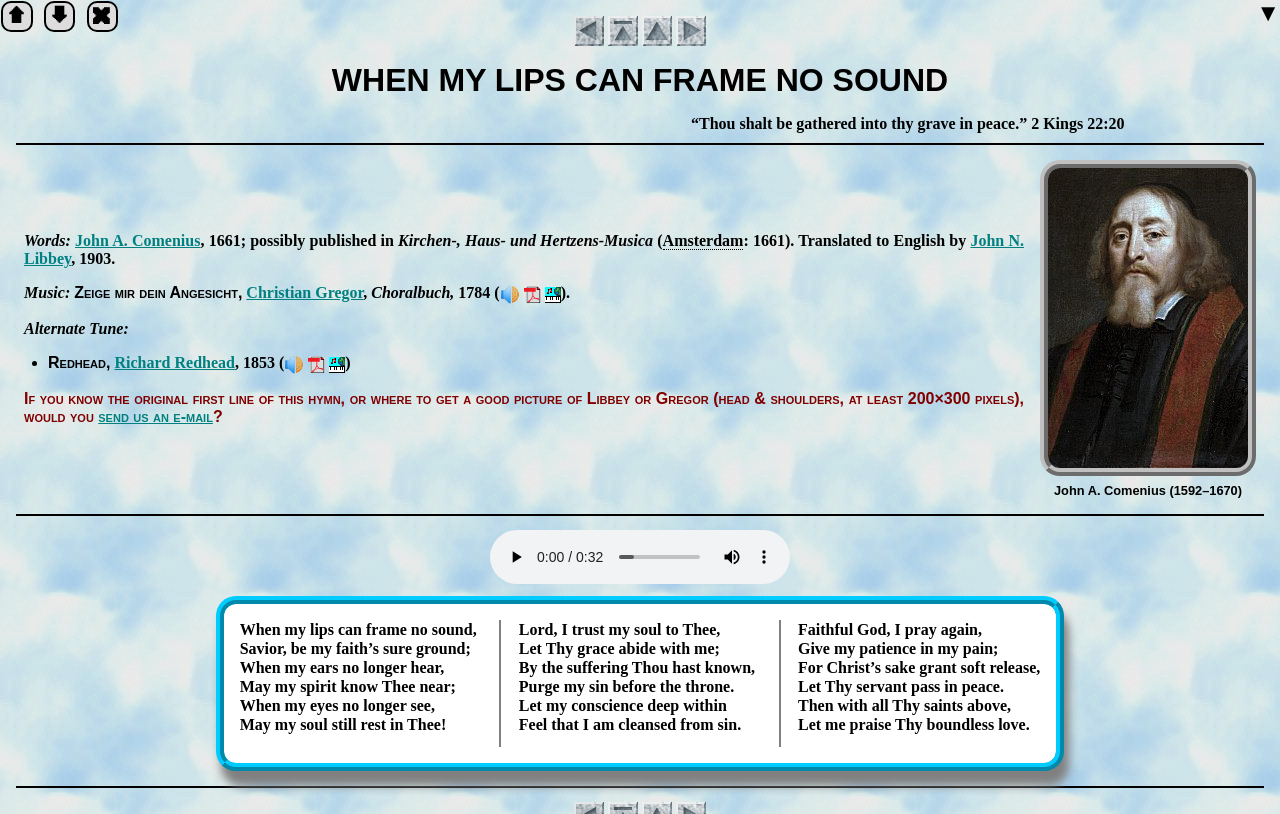Who translated the hymn to English?
Please answer the question with a detailed response using the information from the screenshot.

The hymn was translated to English by John N. Libbey in 1903, as indicated in the 'Introduction' section.